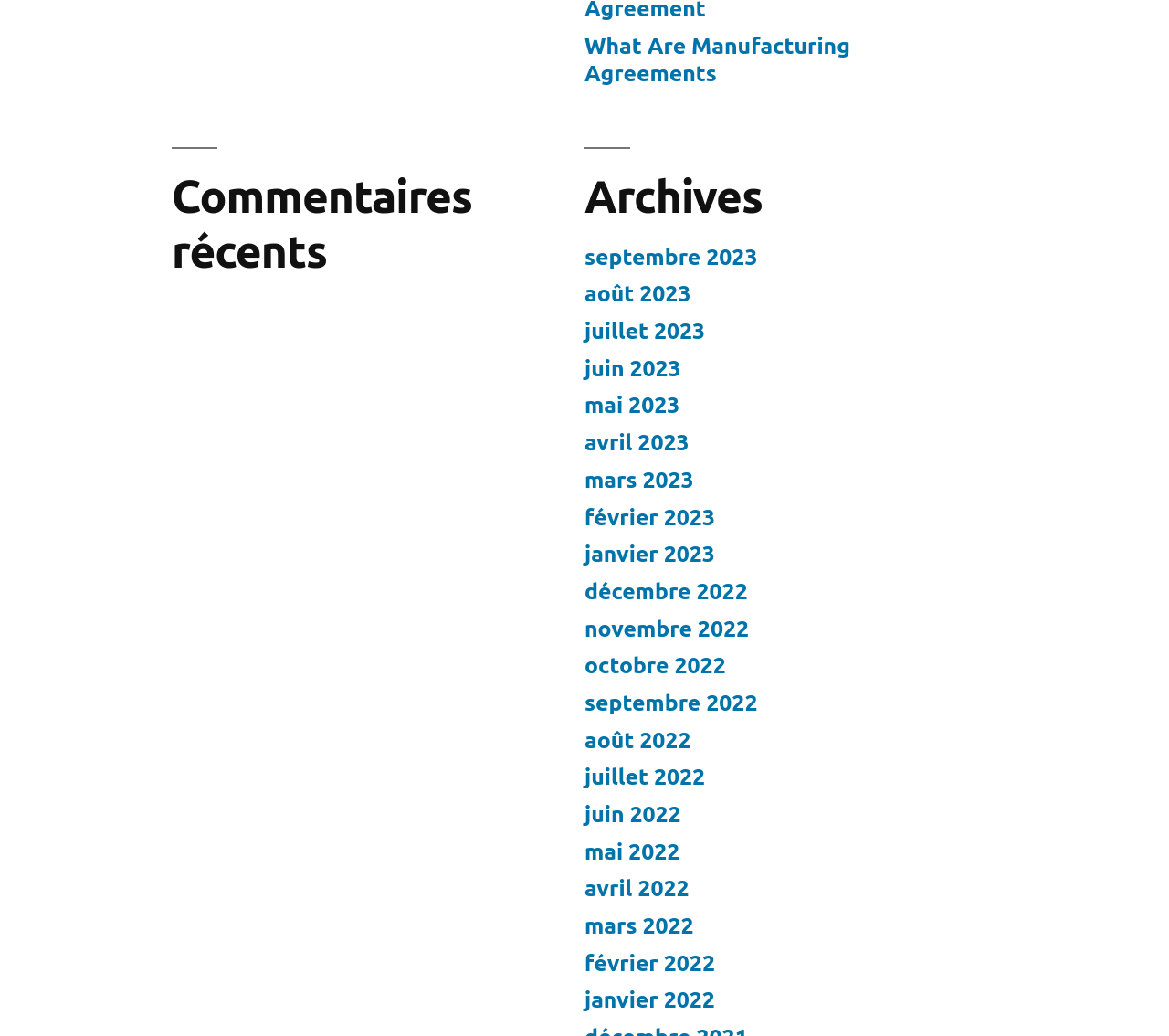Find the bounding box coordinates for the element described here: "What Are Manufacturing Agreements".

[0.5, 0.032, 0.727, 0.083]